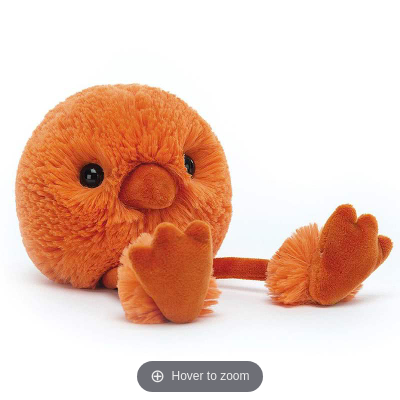What is the purpose of the tooltip message?
Give a single word or phrase answer based on the content of the image.

to zoom